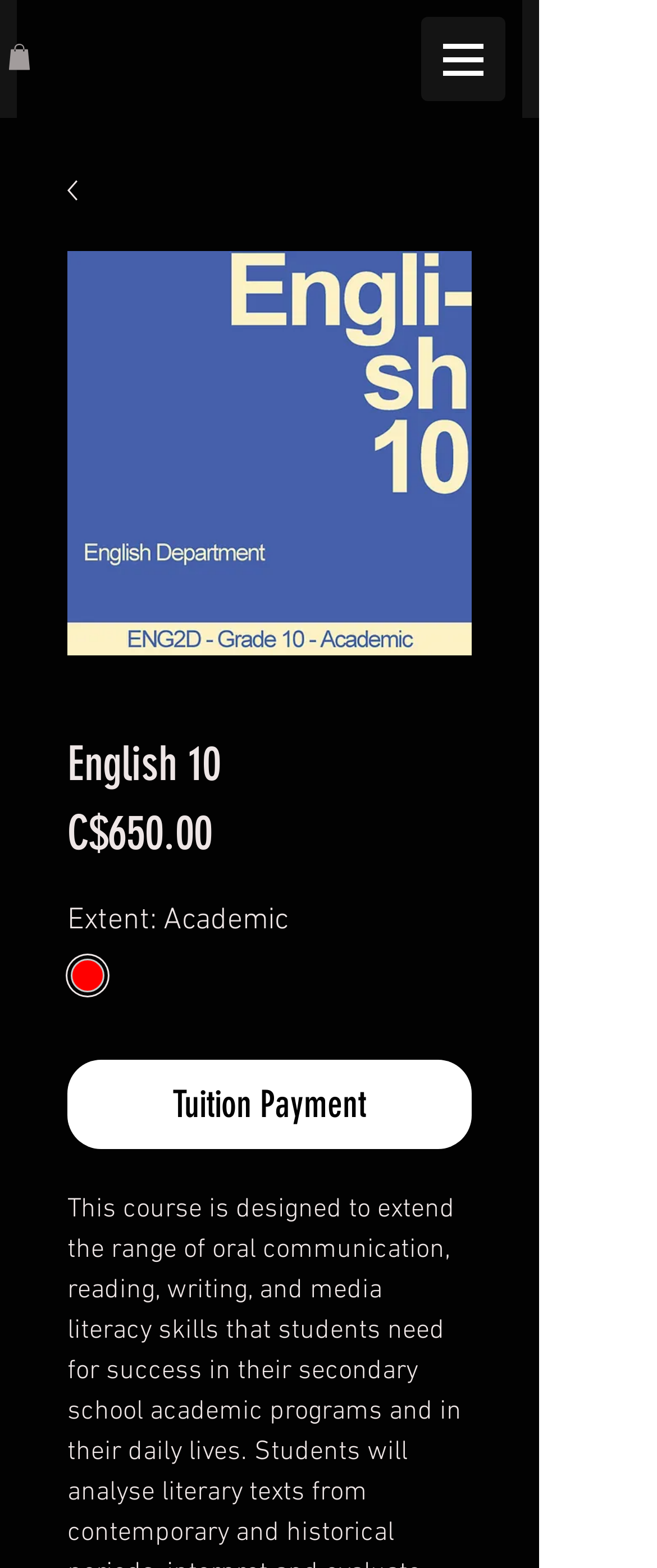What type of image is located at the top right corner?
Answer briefly with a single word or phrase based on the image.

Site